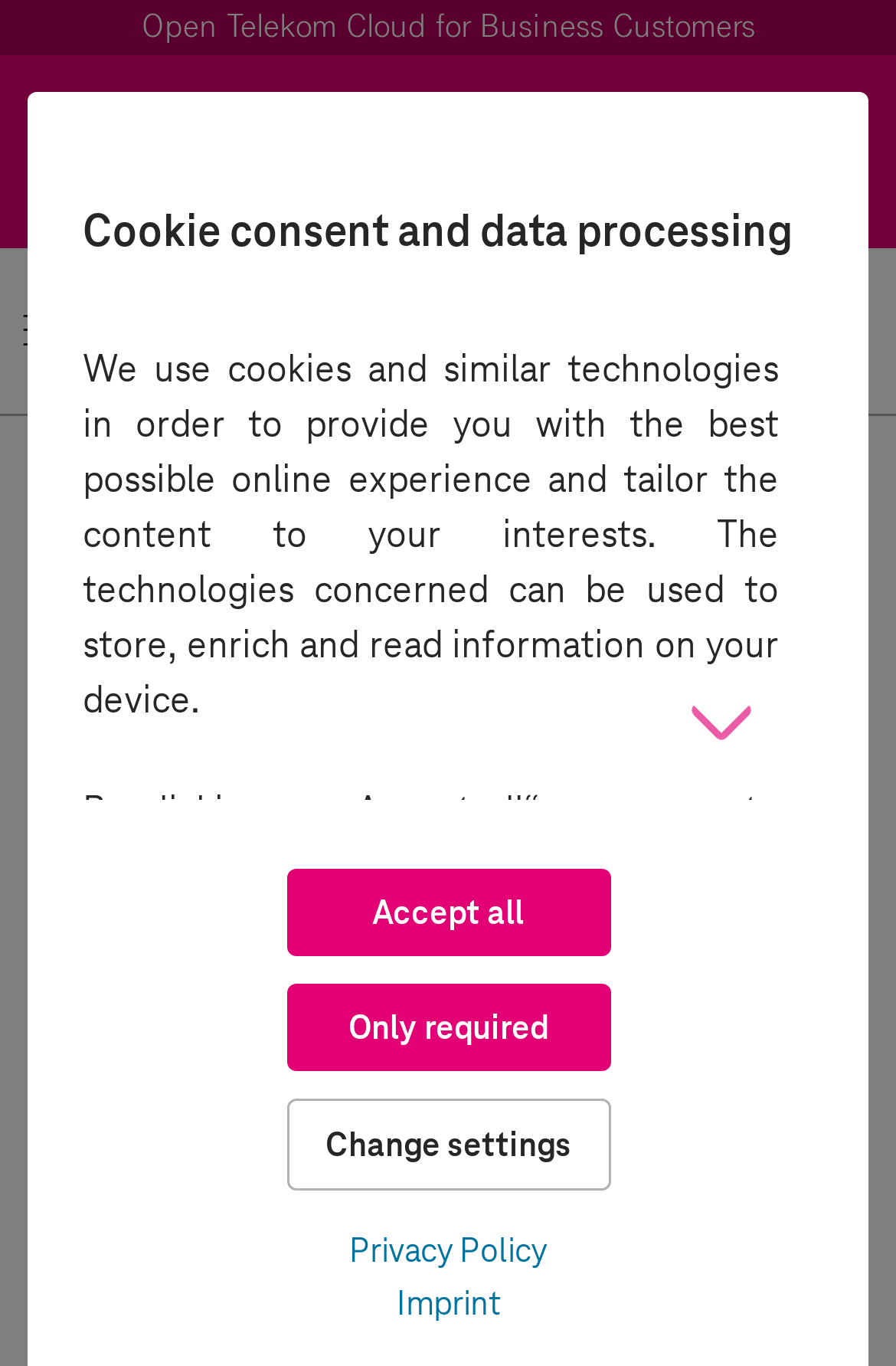What is the date of the blog post?
Please provide a single word or phrase as your answer based on the screenshot.

06/10/2024